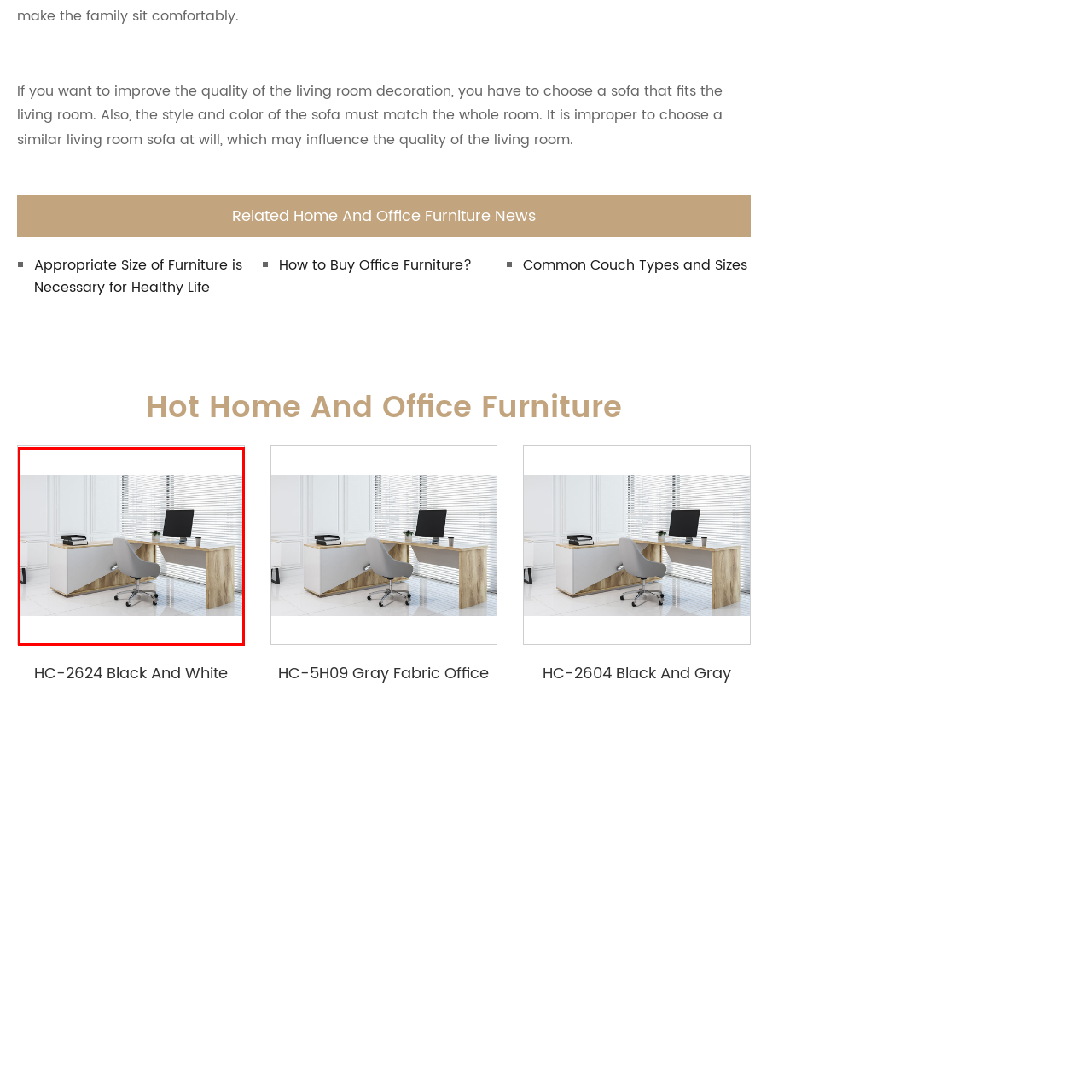Is the desk made of a single material?
Observe the image inside the red bounding box and give a concise answer using a single word or phrase.

No